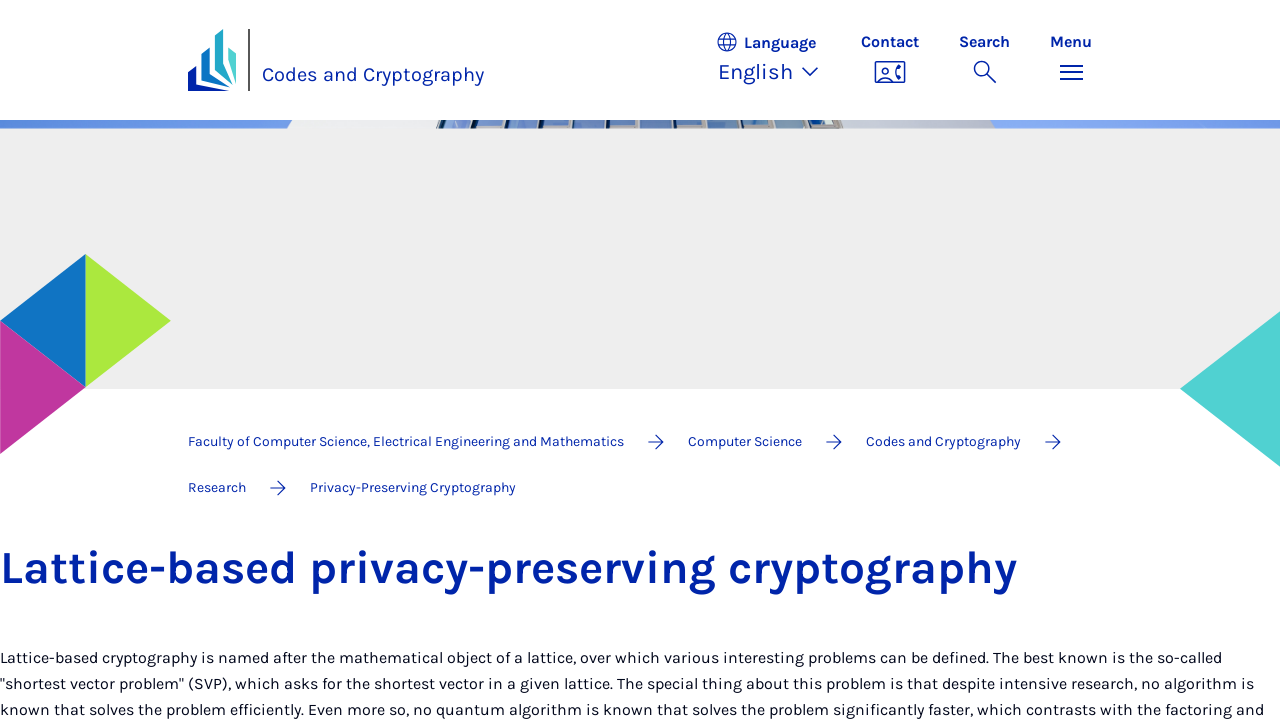Use a single word or phrase to answer the following:
What is the current language of the webpage?

English